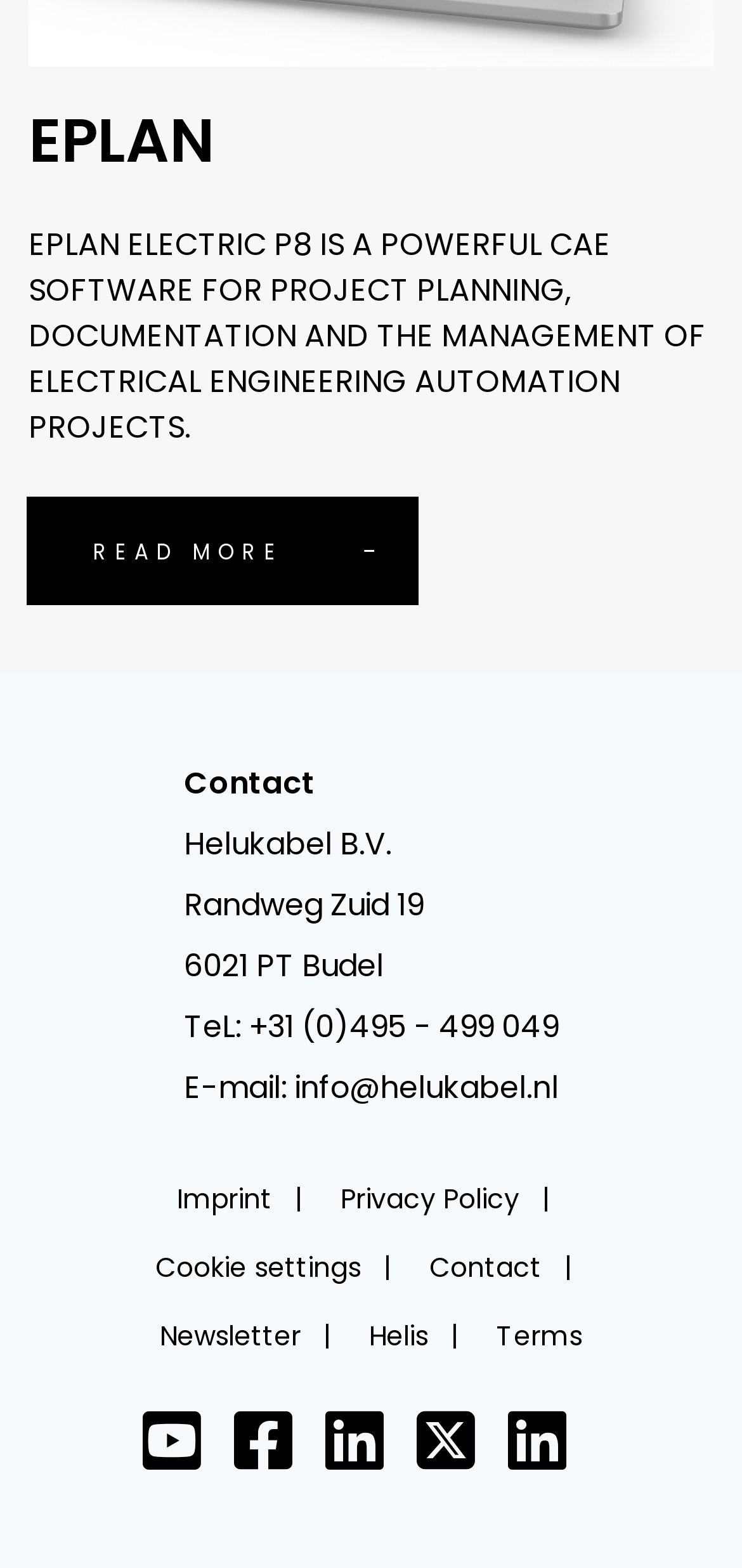Specify the bounding box coordinates (top-left x, top-left y, bottom-right x, bottom-right y) of the UI element in the screenshot that matches this description: alt="Youtube" aria-label="Youtube"

[0.192, 0.911, 0.295, 0.939]